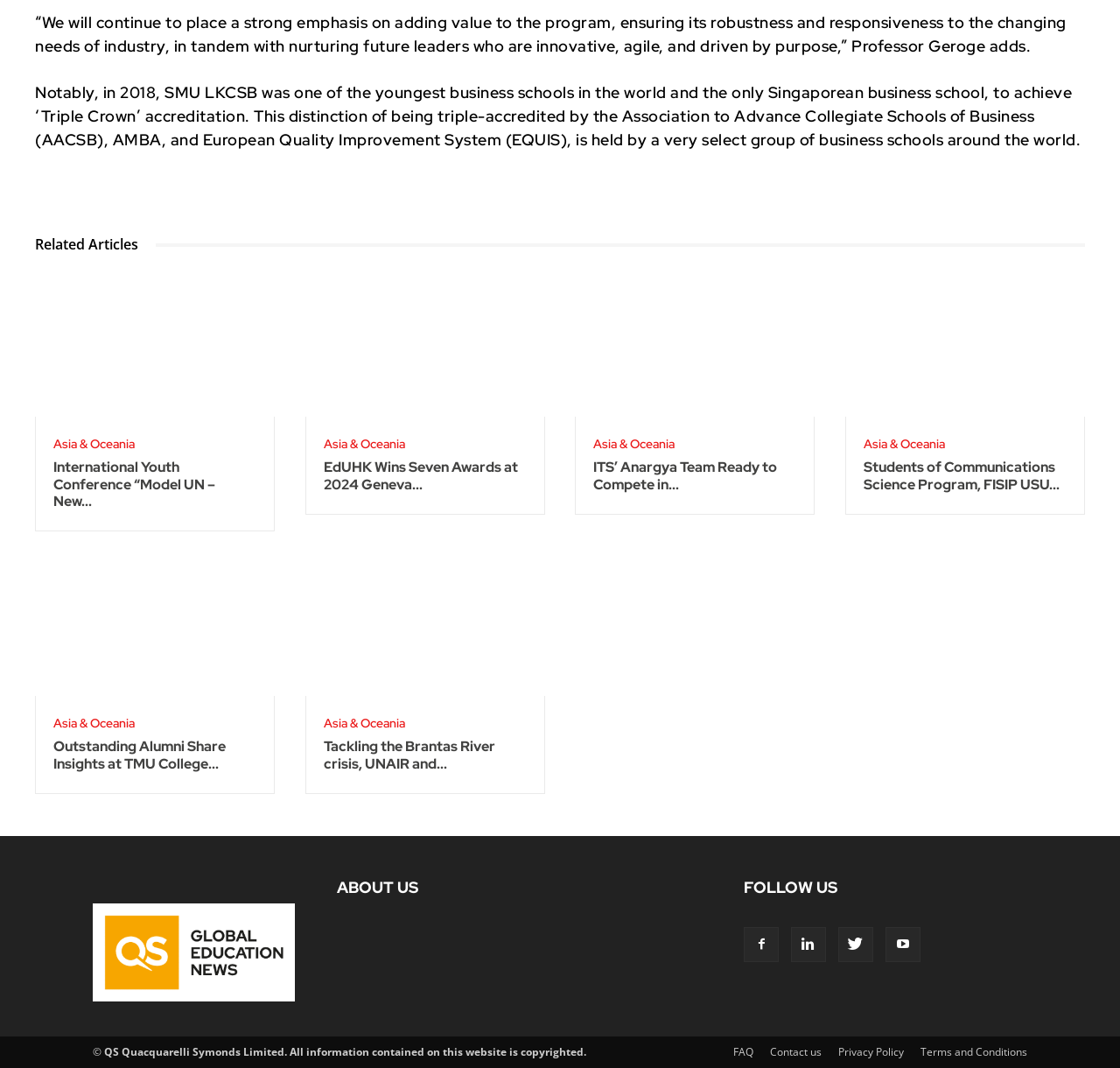What is the name of the business school mentioned?
Answer the question with as much detail as you can, using the image as a reference.

The name of the business school mentioned is SMU LKCSB, which is mentioned in the first paragraph of the webpage as achieving 'Triple Crown' accreditation.